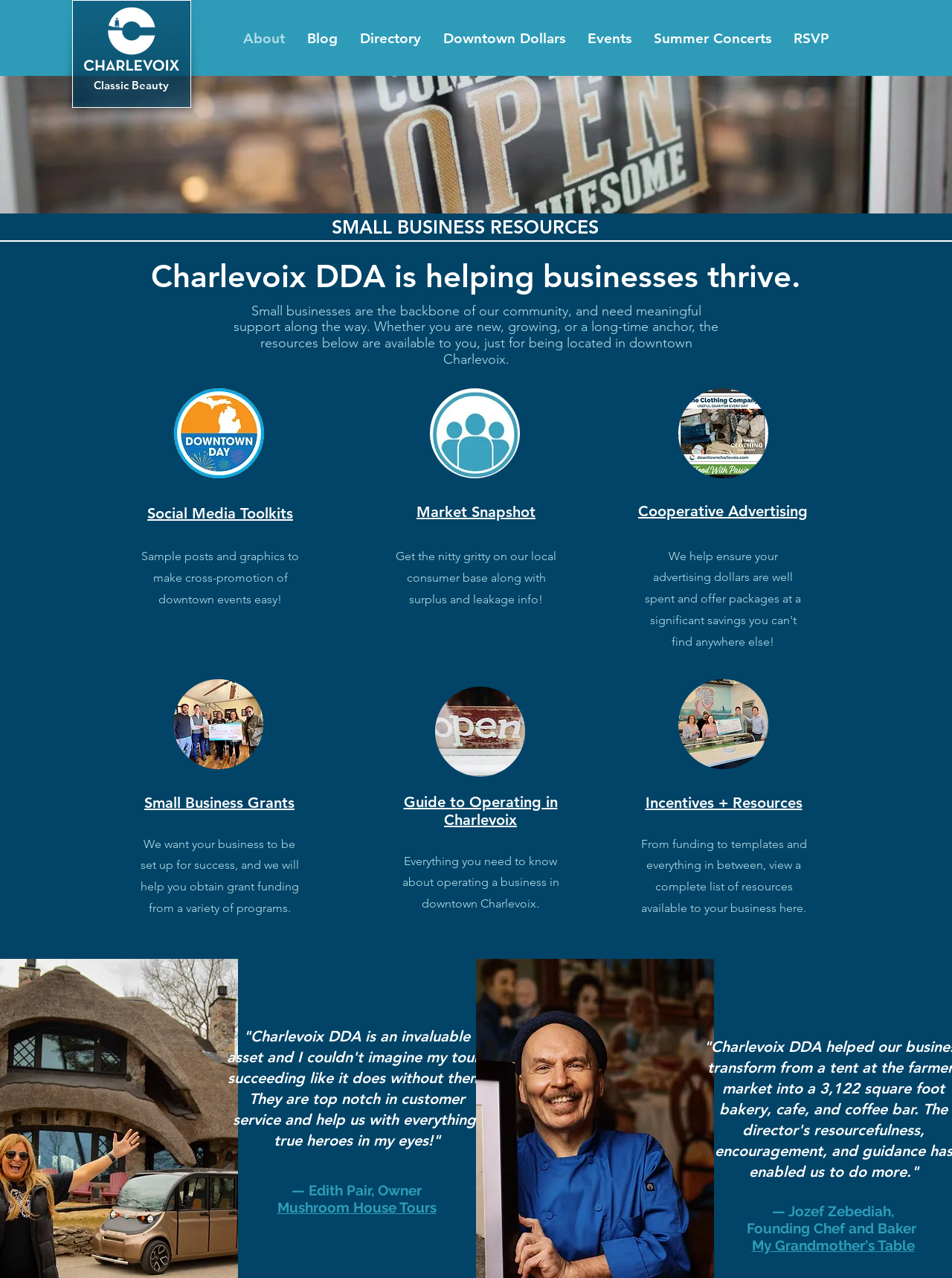Please specify the bounding box coordinates of the clickable region to carry out the following instruction: "Read the testimonial from 'Mushroom House Tours'". The coordinates should be four float numbers between 0 and 1, in the format [left, top, right, bottom].

[0.291, 0.938, 0.458, 0.951]